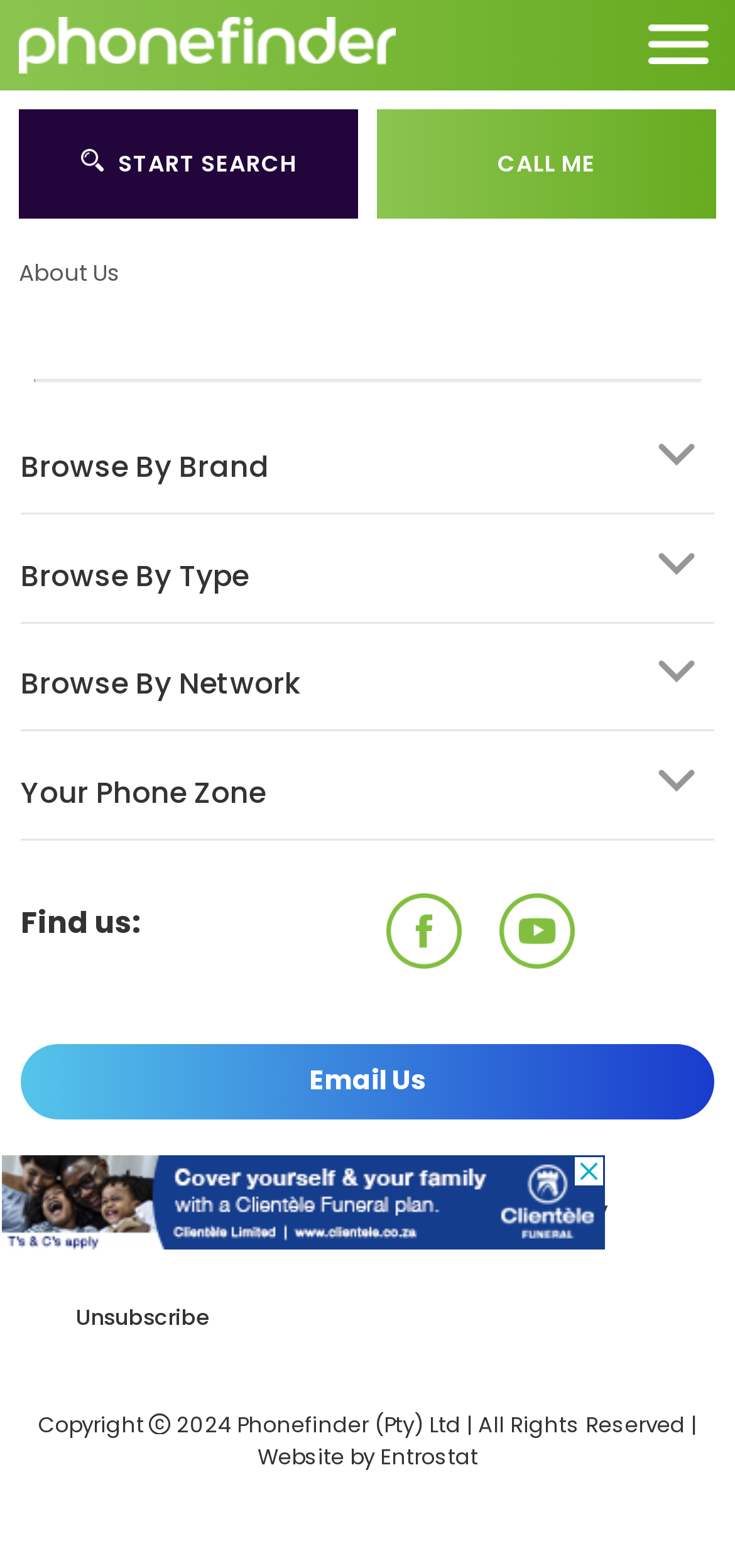What is the copyright information at the bottom of the webpage?
Use the screenshot to answer the question with a single word or phrase.

2024 Phonefinder (Pty) Ltd